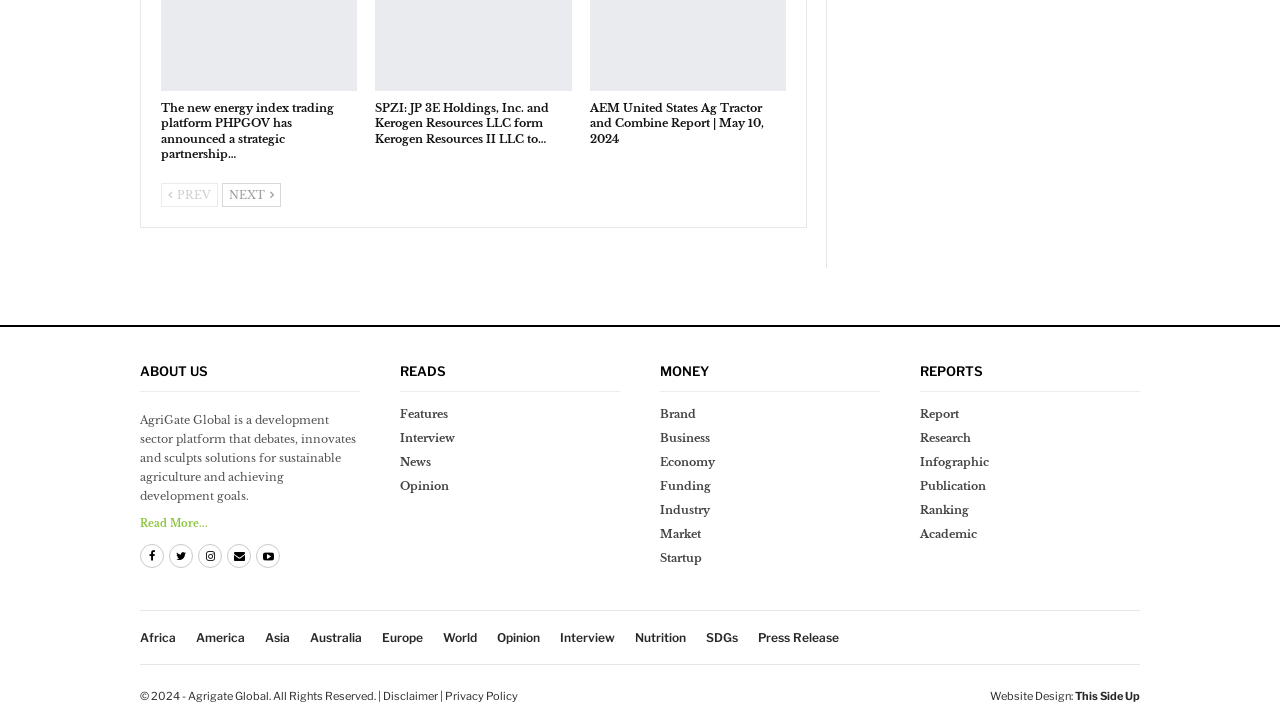Could you indicate the bounding box coordinates of the region to click in order to complete this instruction: "Learn more about 'Obtaining Your APICS Certification: Steps and Process'".

None